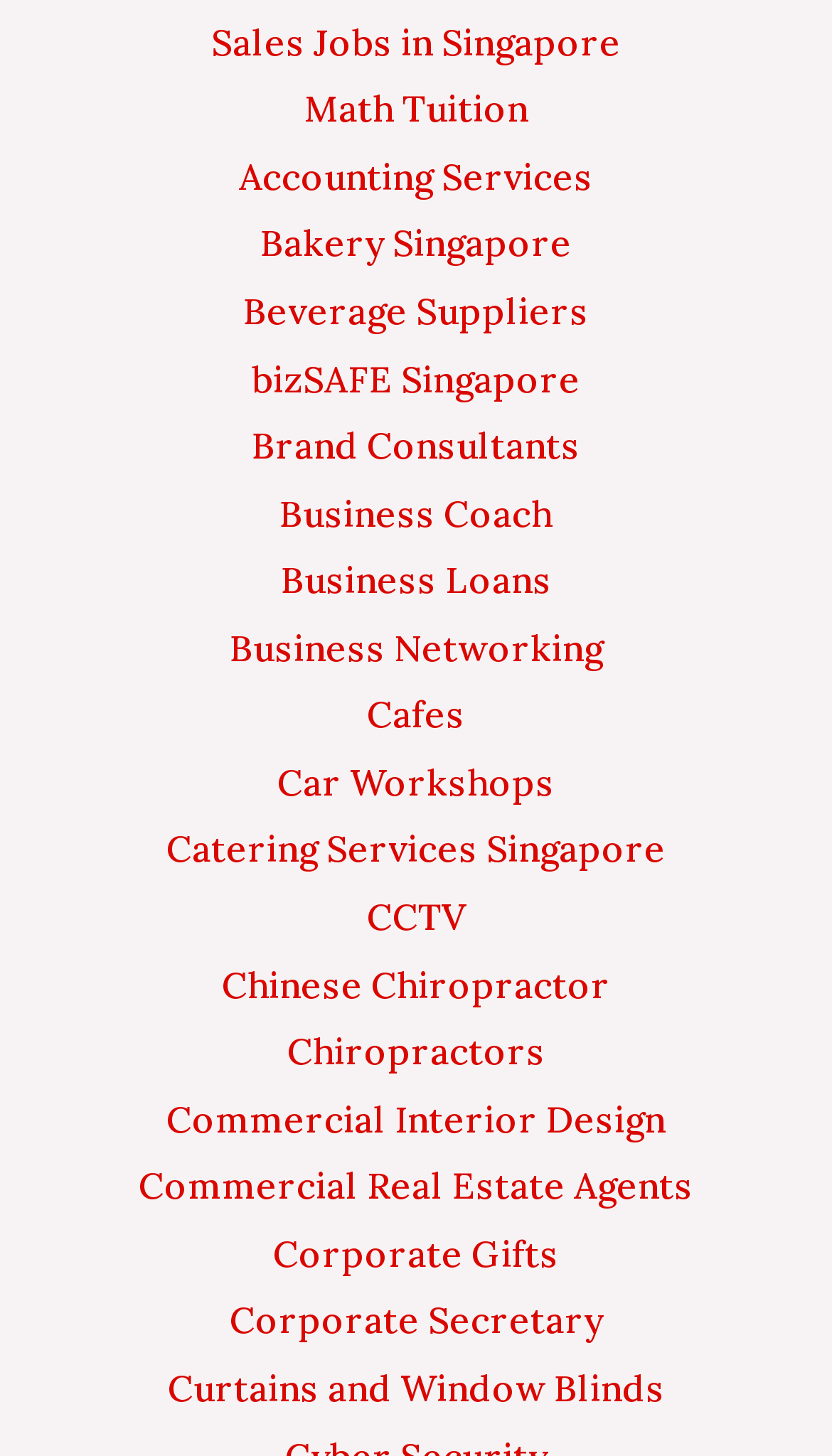Locate the bounding box coordinates of the clickable region to complete the following instruction: "Discover beverage suppliers."

[0.292, 0.198, 0.708, 0.23]